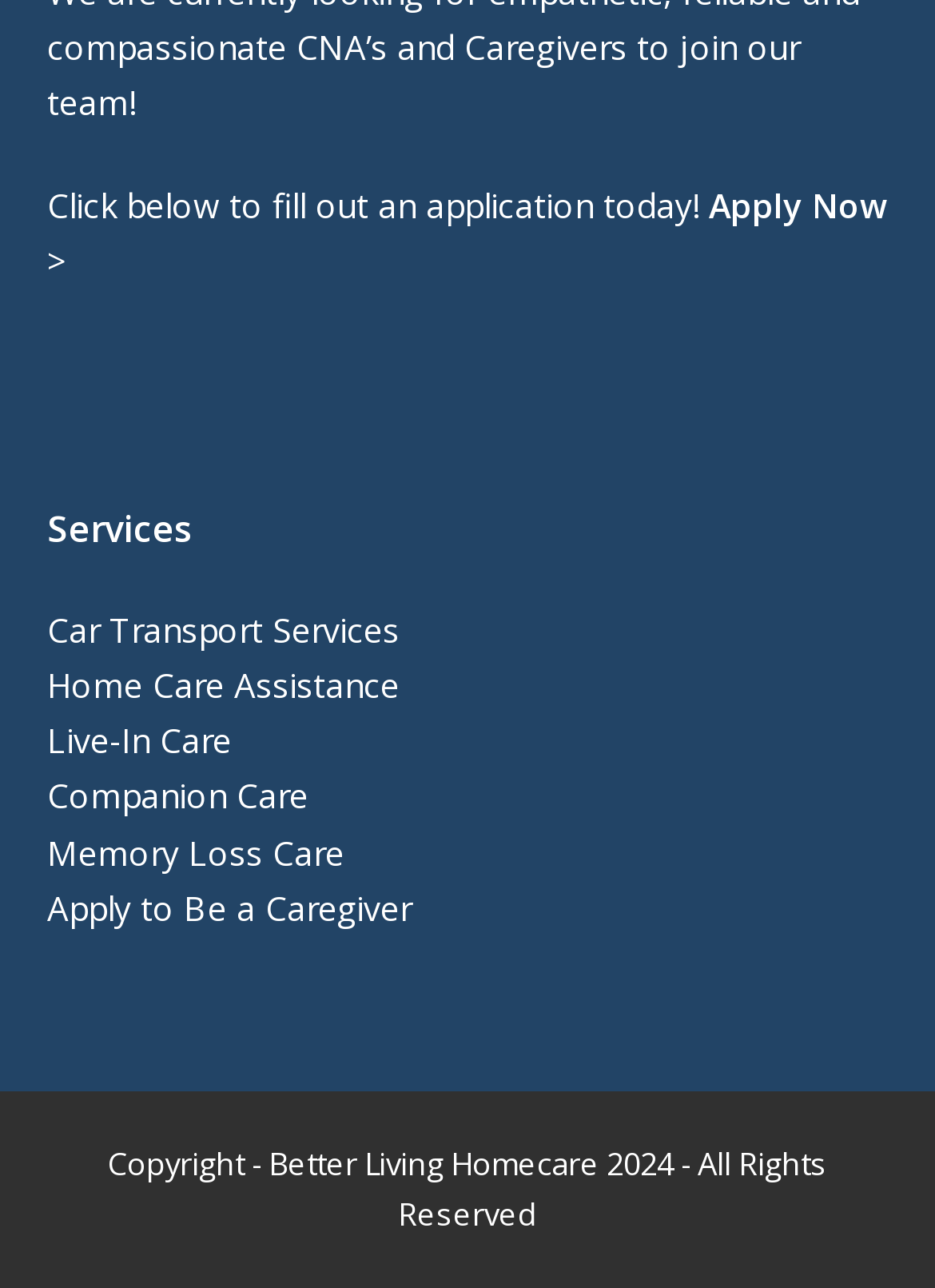Find the bounding box of the UI element described as: "Live-In Care". The bounding box coordinates should be given as four float values between 0 and 1, i.e., [left, top, right, bottom].

[0.05, 0.557, 0.247, 0.593]